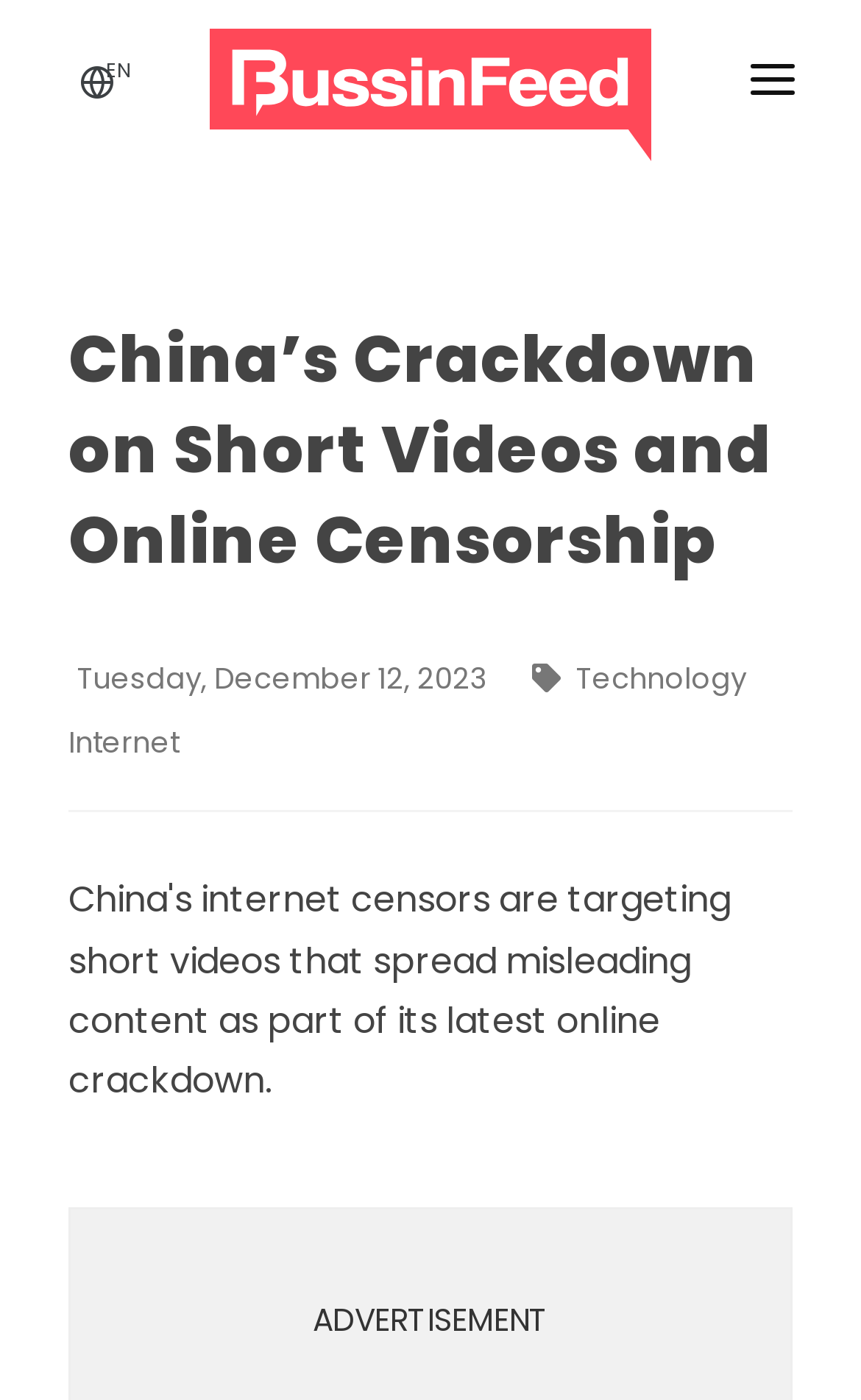Provide the bounding box for the UI element matching this description: "Fashion & Style".

[0.118, 0.586, 0.882, 0.65]